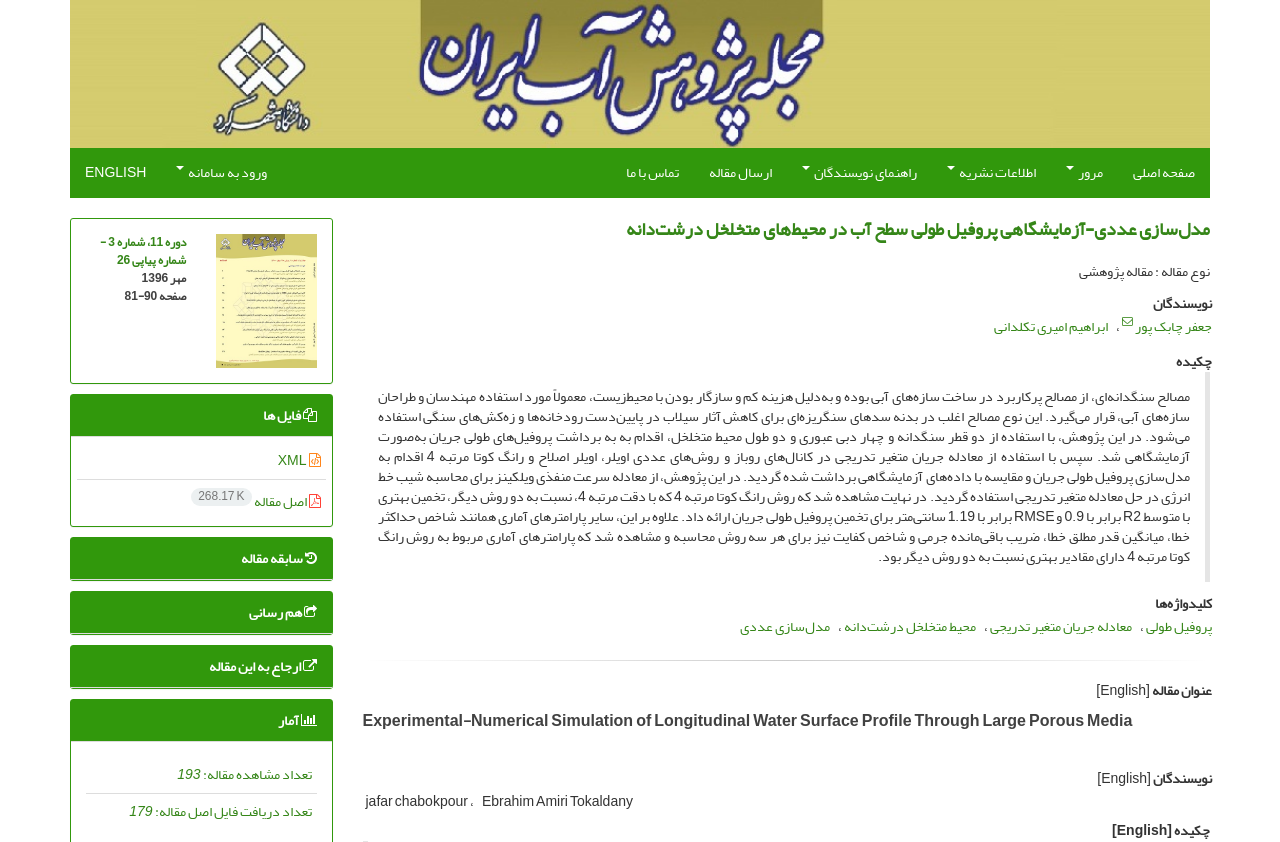Provide an in-depth caption for the webpage.

This webpage appears to be a research article page, with a focus on numerical-experimental simulation of longitudinal water surface profile through large porous media. 

At the top of the page, there is a navigation menu with links to the homepage, review, journal information, author guidelines, submit an article, contact us, and login. There is also an English language option.

Below the navigation menu, the title of the article is displayed prominently, with a heading that reads "مدل‌سازی عددی-آزمایشگاهی پروفیل طولی سطح آب در محیط‌های متخلخل درشت‌دانه" (Numerical-Experimental Simulation of Longitudinal Water Surface Profile Through Large Porous Media). 

To the right of the title, there is a section with information about the article, including the type of article, authors, and abstract. The abstract is a lengthy text that summarizes the research, including the use of porous media in water structures, the experimental and numerical methods used, and the results of the study.

Below the abstract, there are links to the authors' names, as well as a section with keywords related to the research. 

The page also includes a horizontal separator, followed by an English title for the article, "Experimental-Numerical Simulation of Longitudinal Water Surface Profile Through Large Porous Media". 

Further down the page, there is a section with information about the authors, including their names and affiliations. 

The page also includes a section with links to related resources, including a research journal, a PDF file of the article, and an XML file. There are also links to view the article's history, citations, and statistics.

At the bottom of the page, there are statistics about the article, including the number of views and downloads.